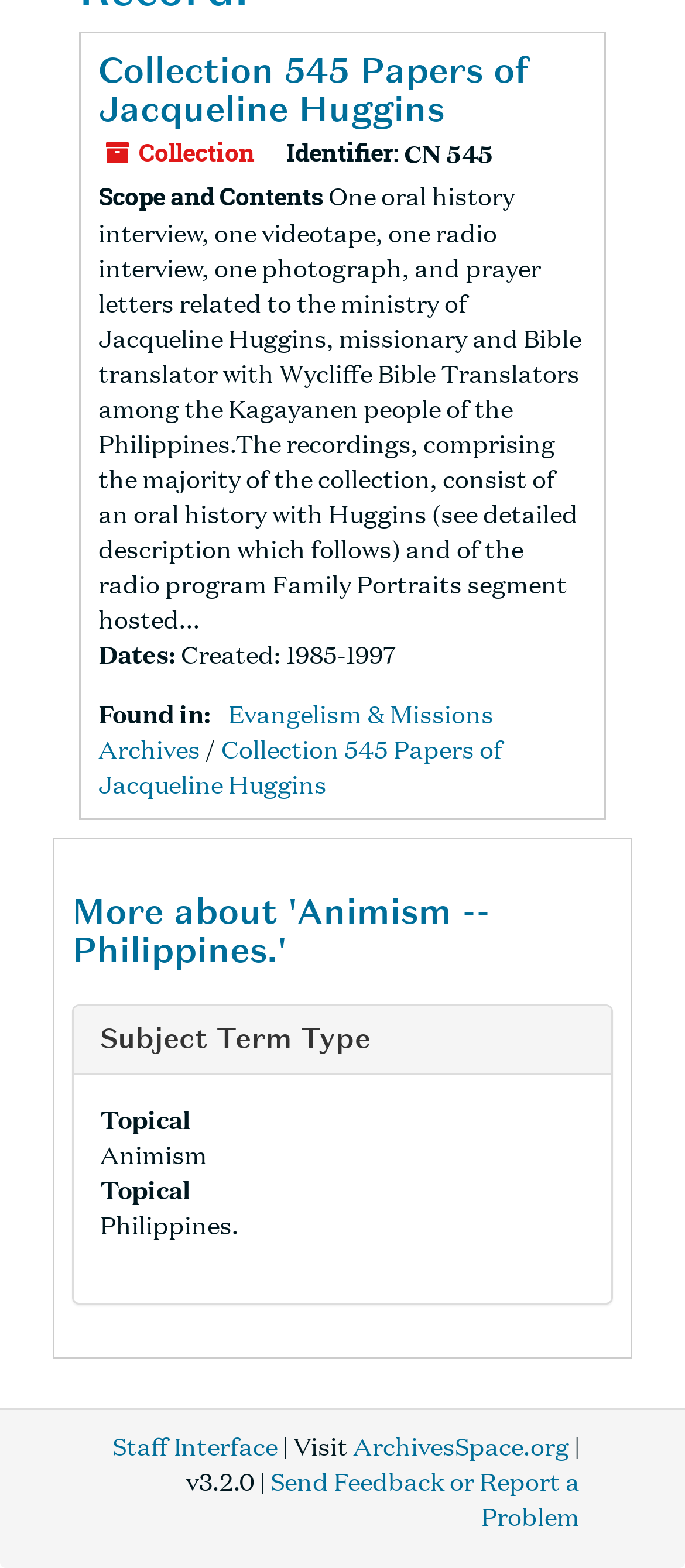Provide the bounding box coordinates, formatted as (top-left x, top-left y, bottom-right x, bottom-right y), with all values being floating point numbers between 0 and 1. Identify the bounding box of the UI element that matches the description: Staff Interface

[0.164, 0.909, 0.405, 0.932]